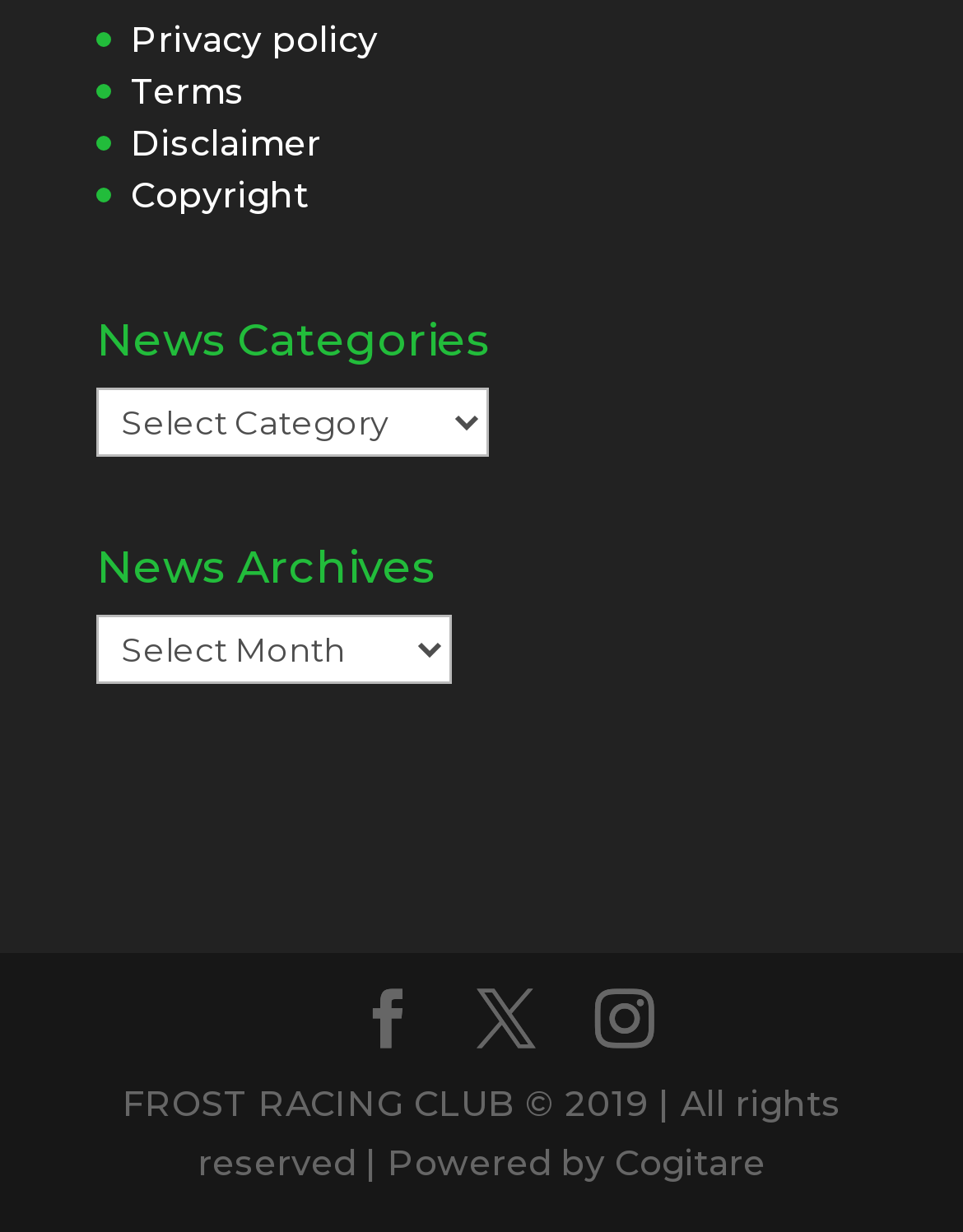Please identify the bounding box coordinates of the area that needs to be clicked to follow this instruction: "Select news category".

[0.1, 0.315, 0.508, 0.371]